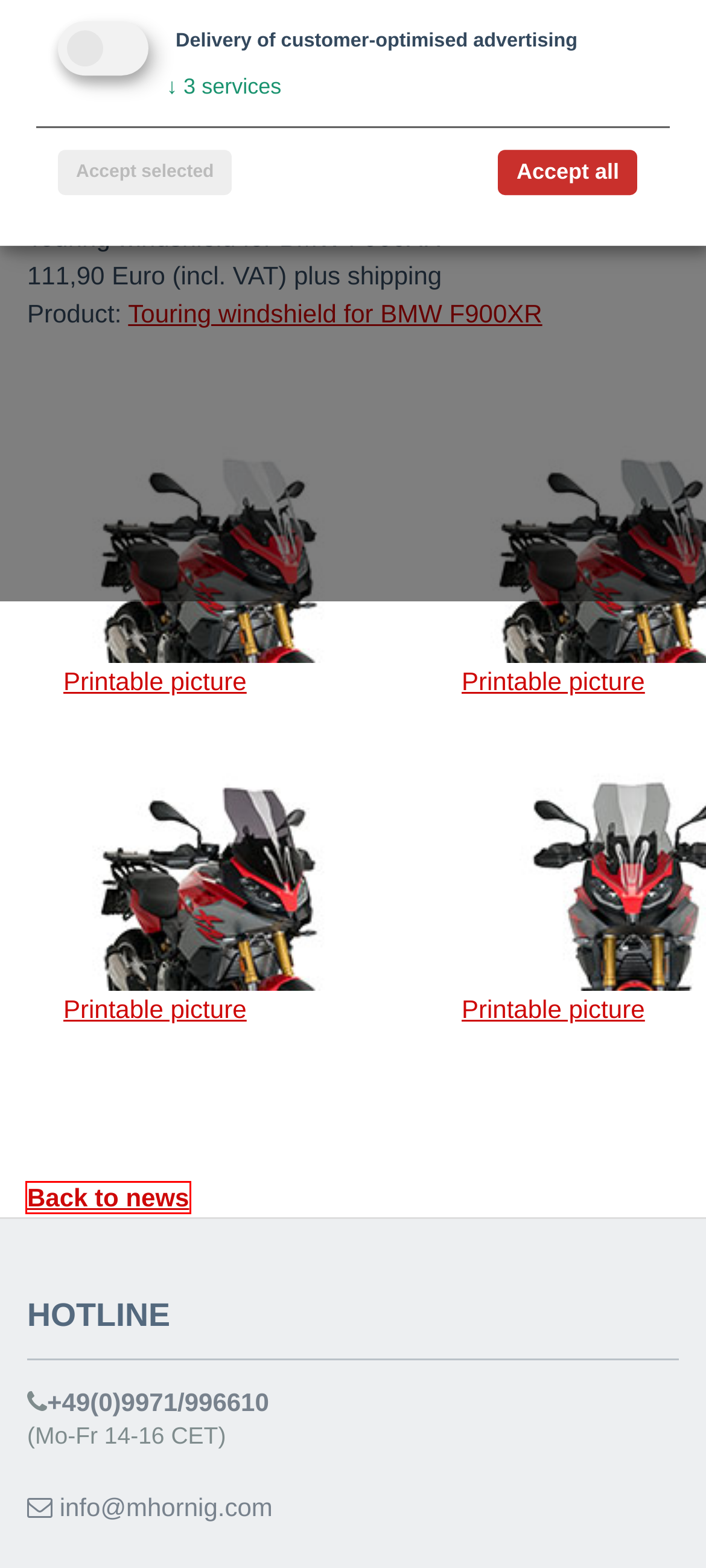Analyze the screenshot of a webpage with a red bounding box and select the webpage description that most accurately describes the new page resulting from clicking the element inside the red box. Here are the candidates:
A. GTC | Motorcycle Accessory Hornig | Parts for your BMW Motorrad
B. Dealer | Motorcycle Accessory Hornig | Parts for your BMW Motorrad
C. Sitemap | Motorcycle Accessory Hornig | Parts for your BMW Motorrad
D. Imprint | Motorcycle Accessory Hornig | Parts for your BMW Motorrad
E. Company | Motorcycle Accessory Hornig | Parts for your BMW Motorrad
F. Jobs | Motorcycle Accessory Hornig | Parts for your BMW Motorrad
G. Data Protection | Motorcycle Accessory Hornig | Parts for your BMW Motorrad
H. Shipping Costs | Motorcycle Accessory Hornig | Parts for your BMW Motorrad

E